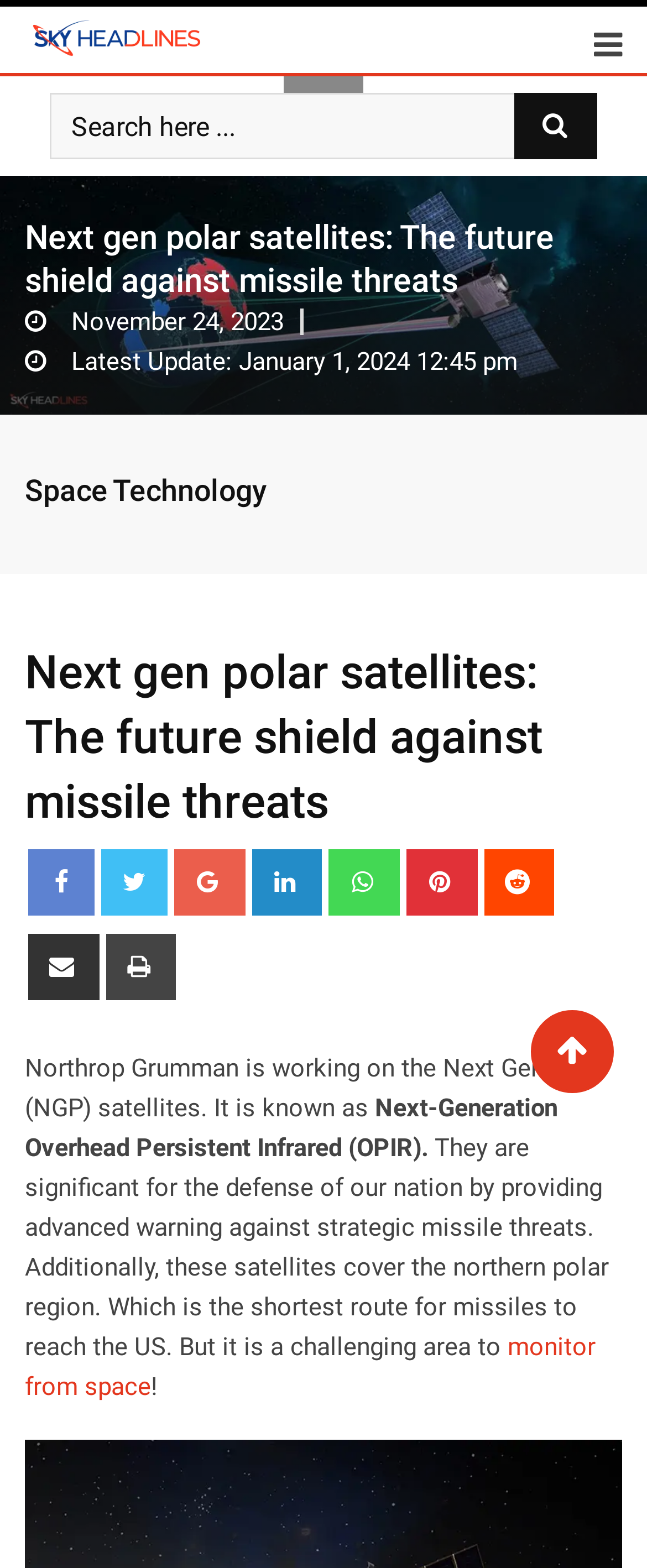Please determine the bounding box coordinates of the clickable area required to carry out the following instruction: "Click on Space Technology link". The coordinates must be four float numbers between 0 and 1, represented as [left, top, right, bottom].

[0.038, 0.301, 0.413, 0.324]